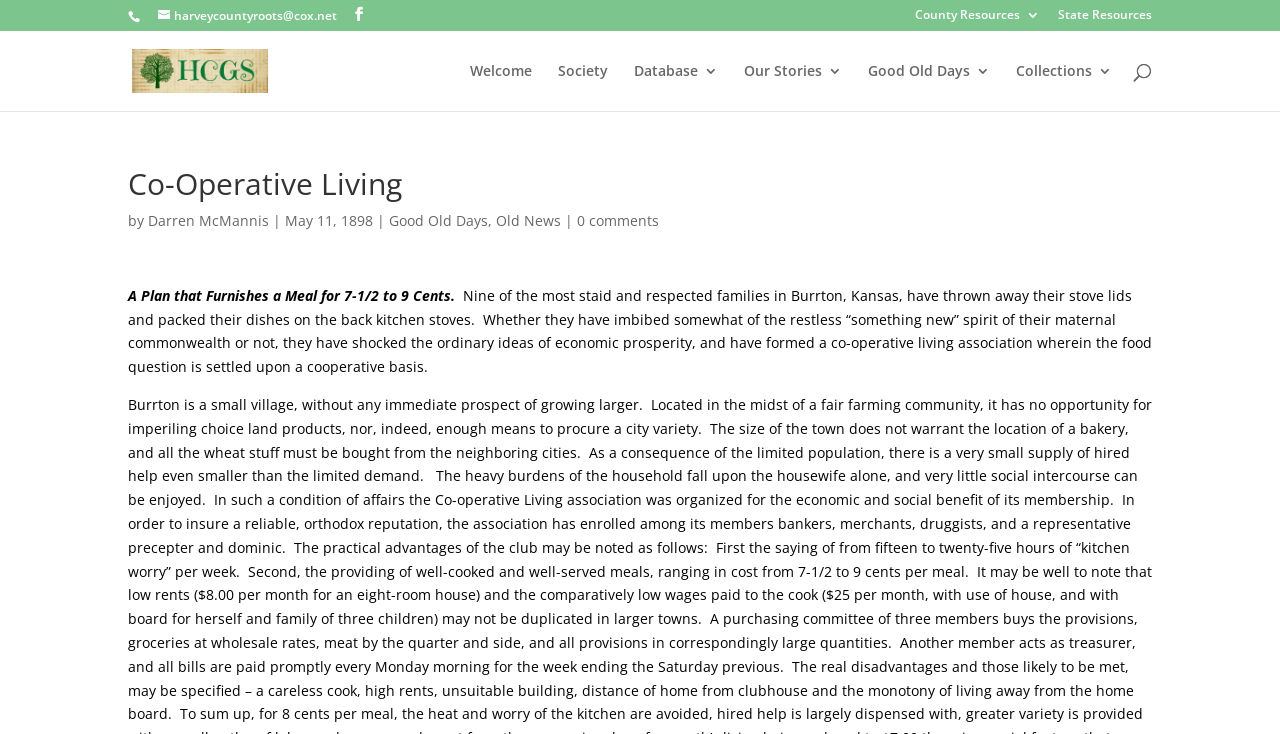Based on the element description: "name="s" placeholder="Search …" title="Search for:"", identify the UI element and provide its bounding box coordinates. Use four float numbers between 0 and 1, [left, top, right, bottom].

[0.157, 0.042, 0.877, 0.044]